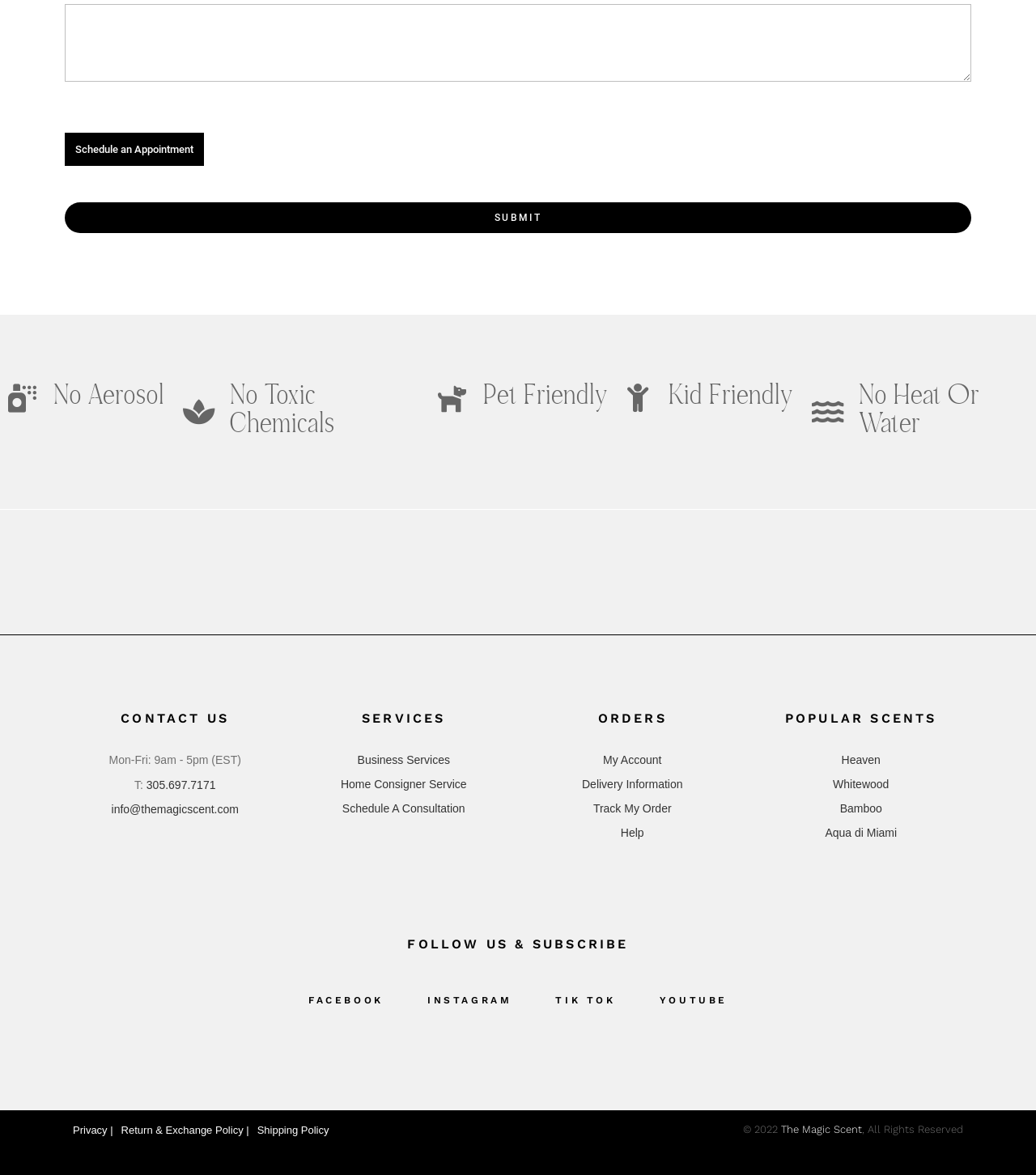Locate the bounding box coordinates of the clickable region to complete the following instruction: "Schedule an Appointment."

[0.062, 0.113, 0.197, 0.141]